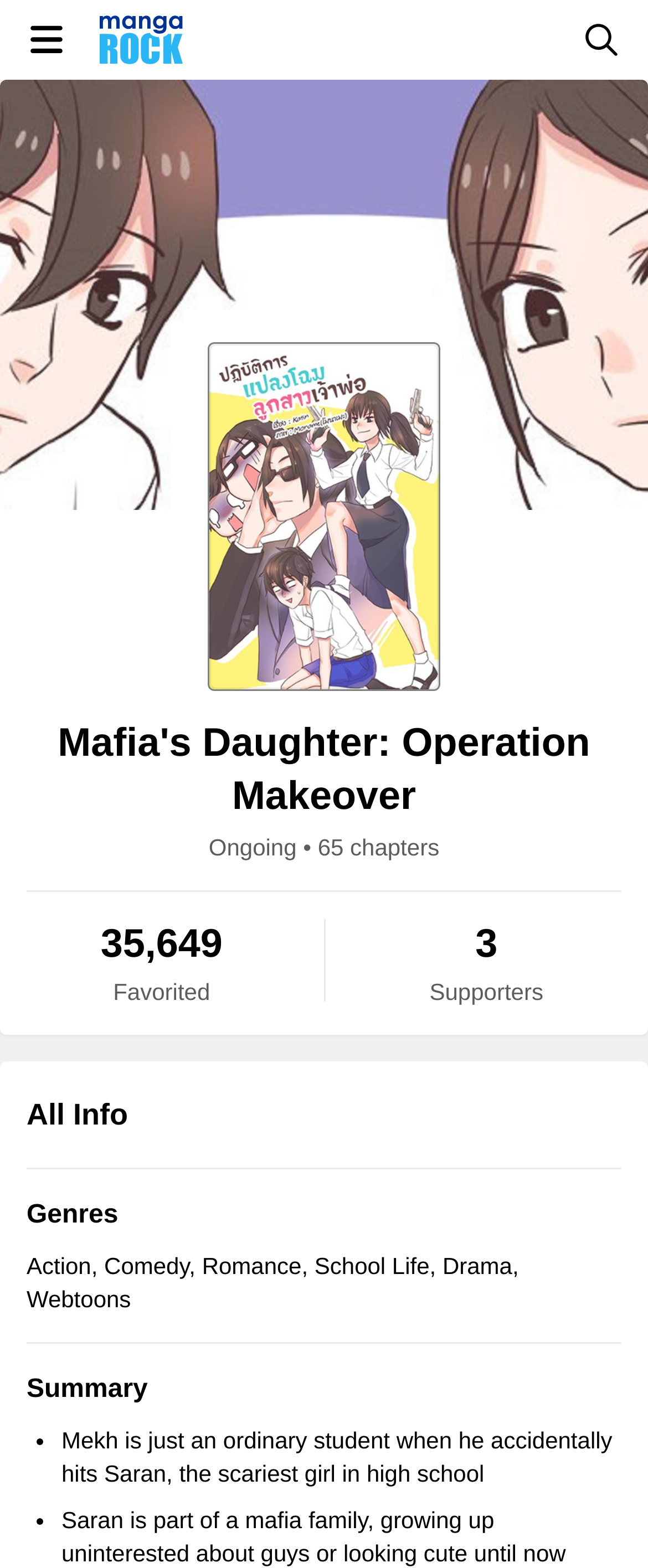What is the name of the manga?
Based on the content of the image, thoroughly explain and answer the question.

I found the answer by looking at the heading element with the text 'Mafia's Daughter: Operation Makeover' which is located at the top of the webpage, indicating the title of the manga.